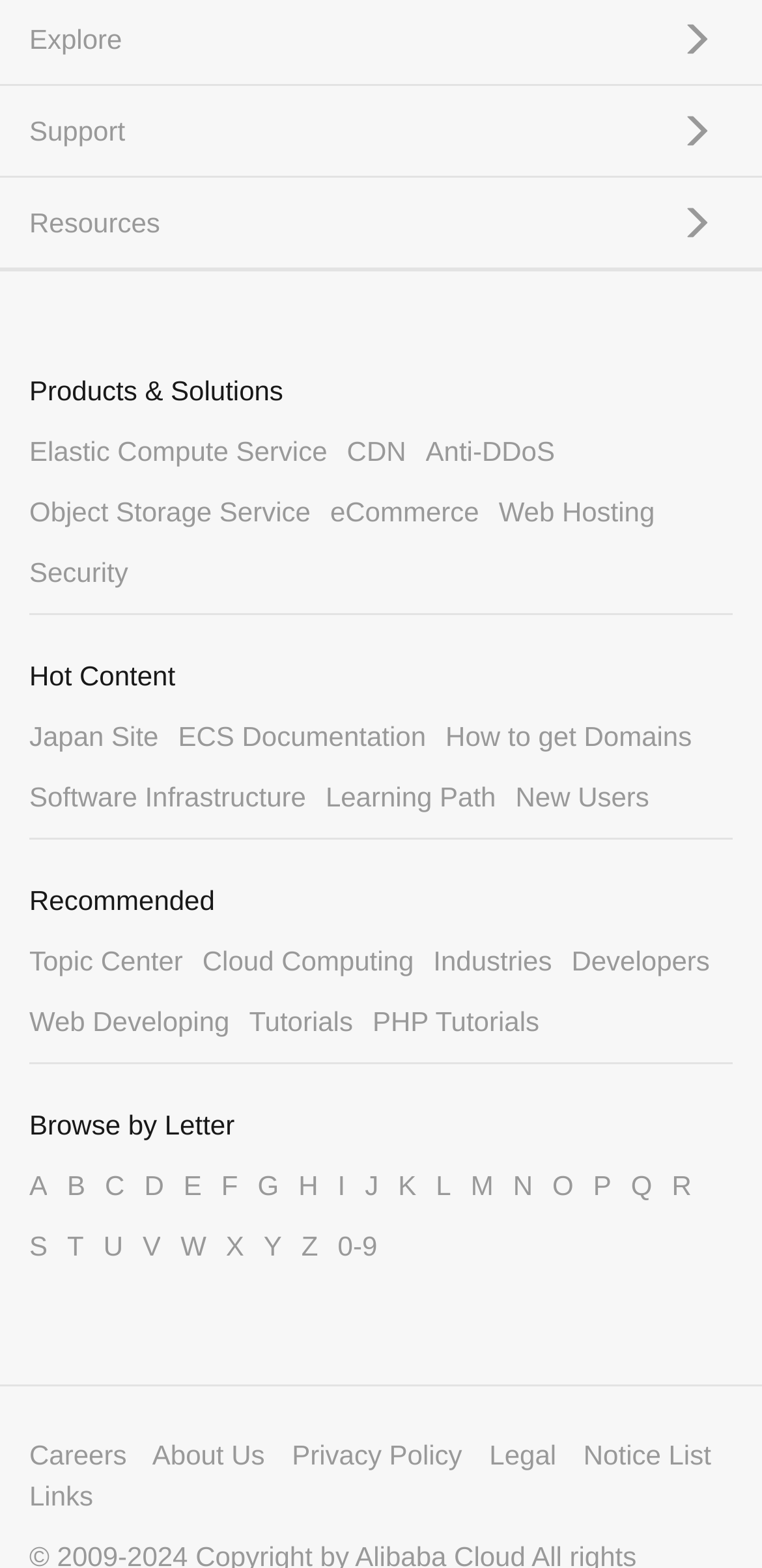Pinpoint the bounding box coordinates of the clickable area needed to execute the instruction: "Go to About Us". The coordinates should be specified as four float numbers between 0 and 1, i.e., [left, top, right, bottom].

[0.2, 0.918, 0.347, 0.938]